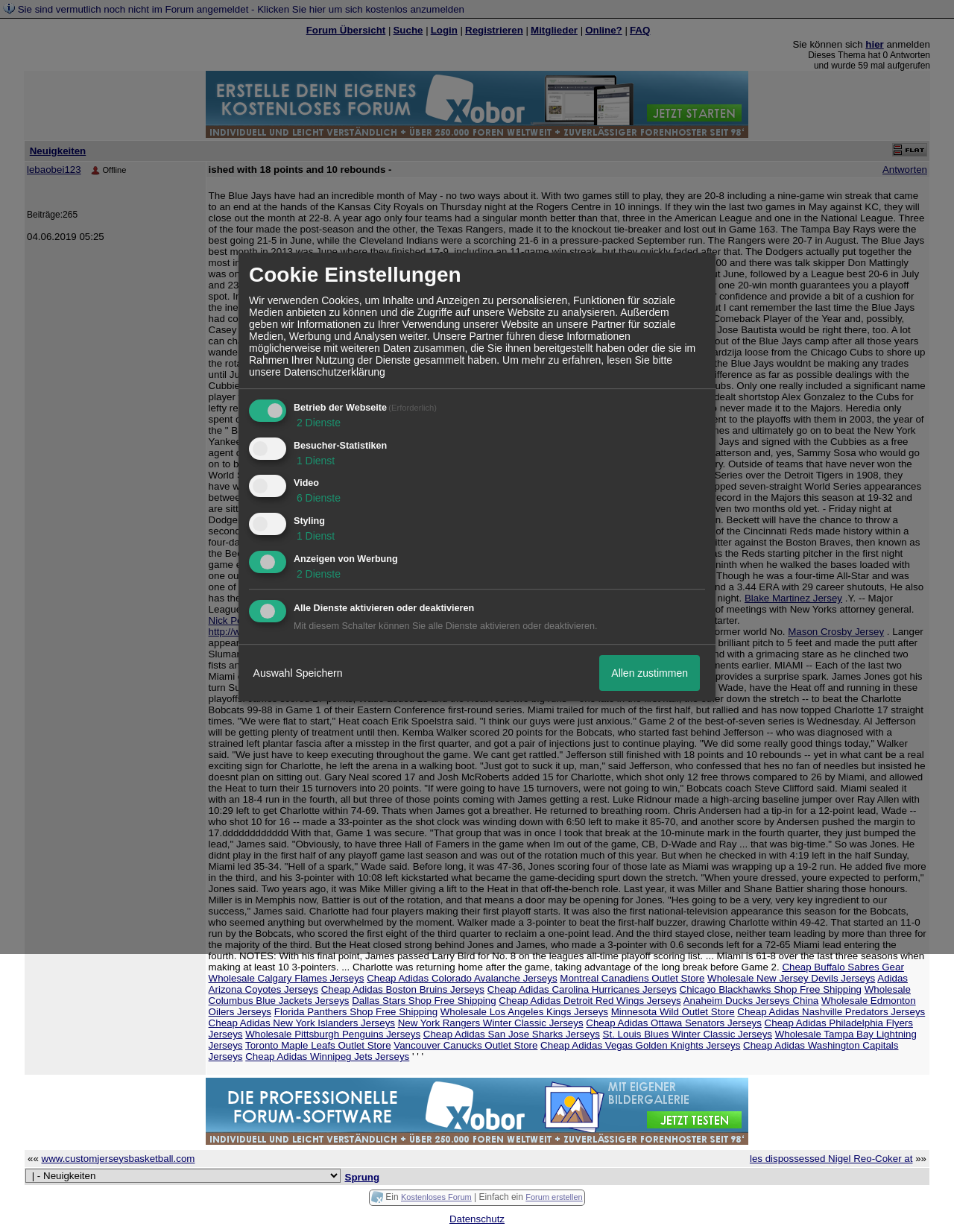Determine the bounding box of the UI component based on this description: "Wholesale Edmonton Oilers Jerseys". The bounding box coordinates should be four float values between 0 and 1, i.e., [left, top, right, bottom].

[0.218, 0.808, 0.96, 0.826]